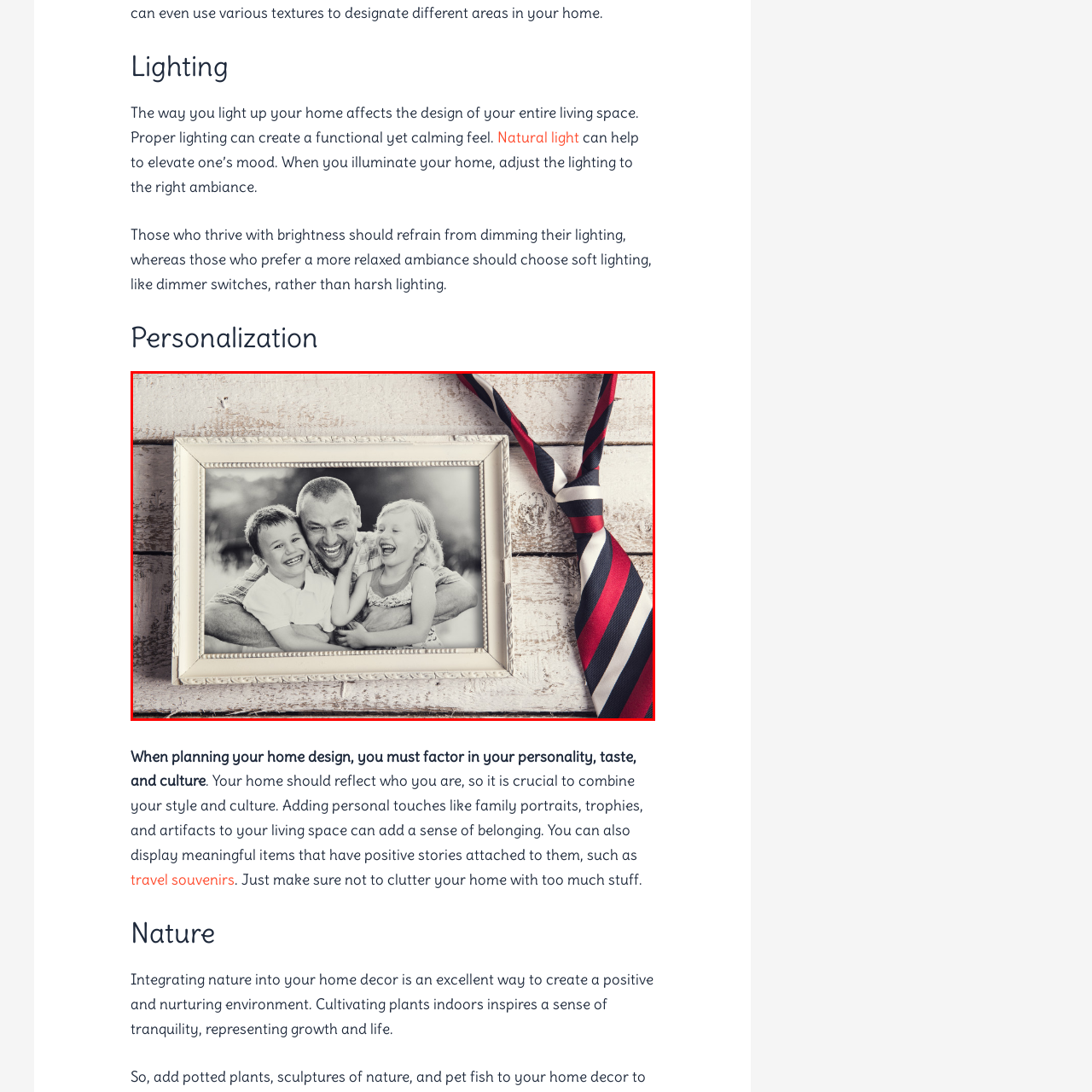What is the surface beneath the frame?
Inspect the image enclosed in the red bounding box and provide a thorough answer based on the information you see.

The rustic wooden surface beneath the frame enhances the nostalgic feel of the moment, emphasizing the importance of family and the cherished memories that define one’s home and personal space.